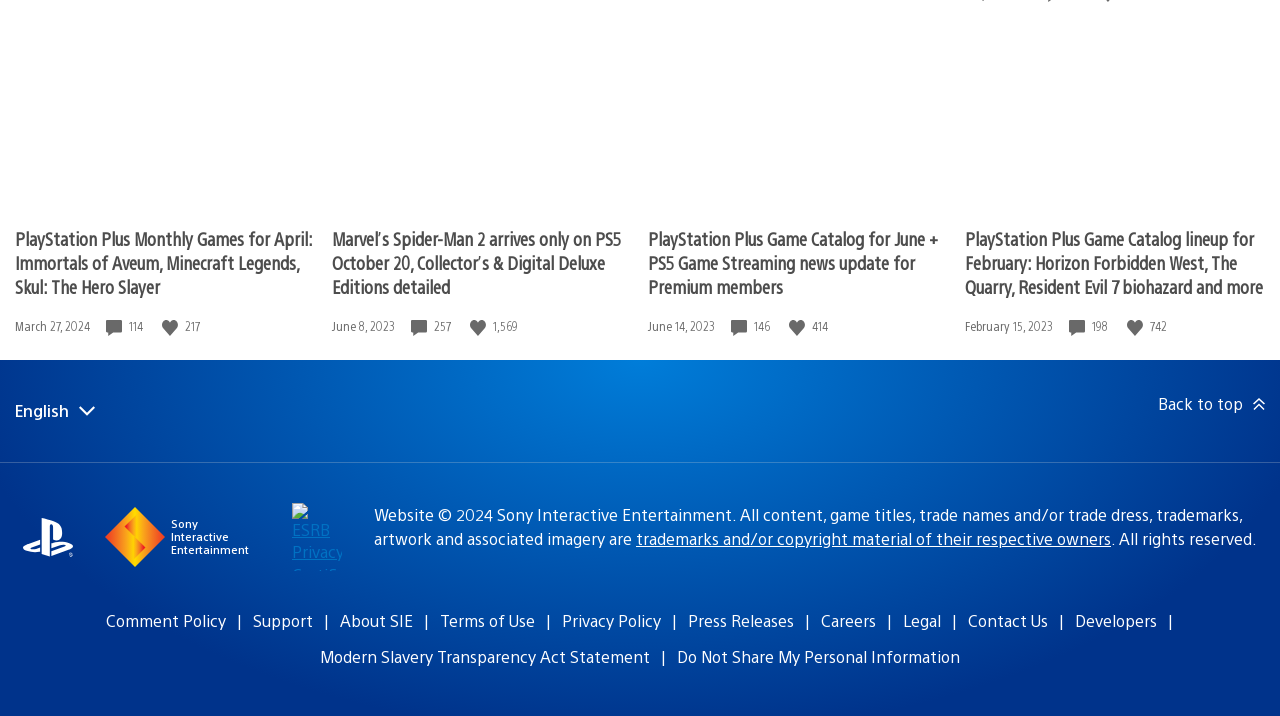Identify the coordinates of the bounding box for the element that must be clicked to accomplish the instruction: "Contact Us".

[0.756, 0.852, 0.819, 0.881]